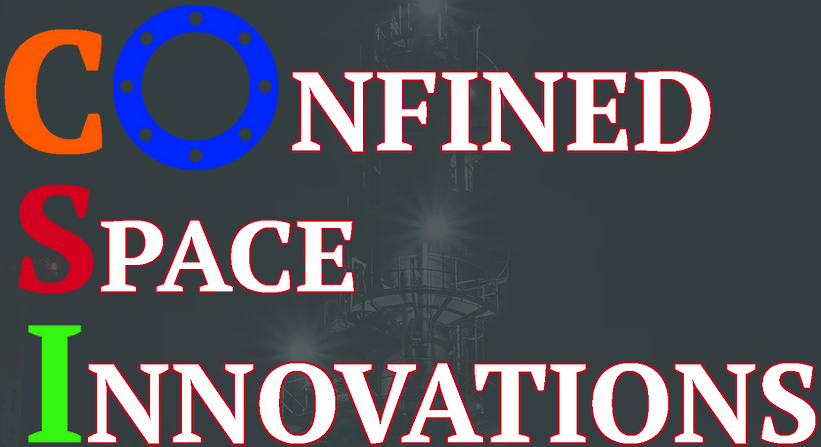Generate a descriptive account of all visible items and actions in the image.

The image prominently displays the acronym "CSI," which stands for "Confined Space Innovations." Each letter is creatively designed, with "C" in bold orange featuring a circular element, "S" in striking red, and "I" in vivid green, reflecting a modern aesthetic that draws attention. The words "Confined Space" are presented in bold black lettering, while "Innovations" is highlighted in a large, emphatic font to emphasize the innovative aspect of the company. The background appears dark, possibly showcasing a faint structure reminiscent of industrial settings, which aligns with the theme of confined space operations. This design effectively communicates the brand's focus on safety and technology in industrial environments.